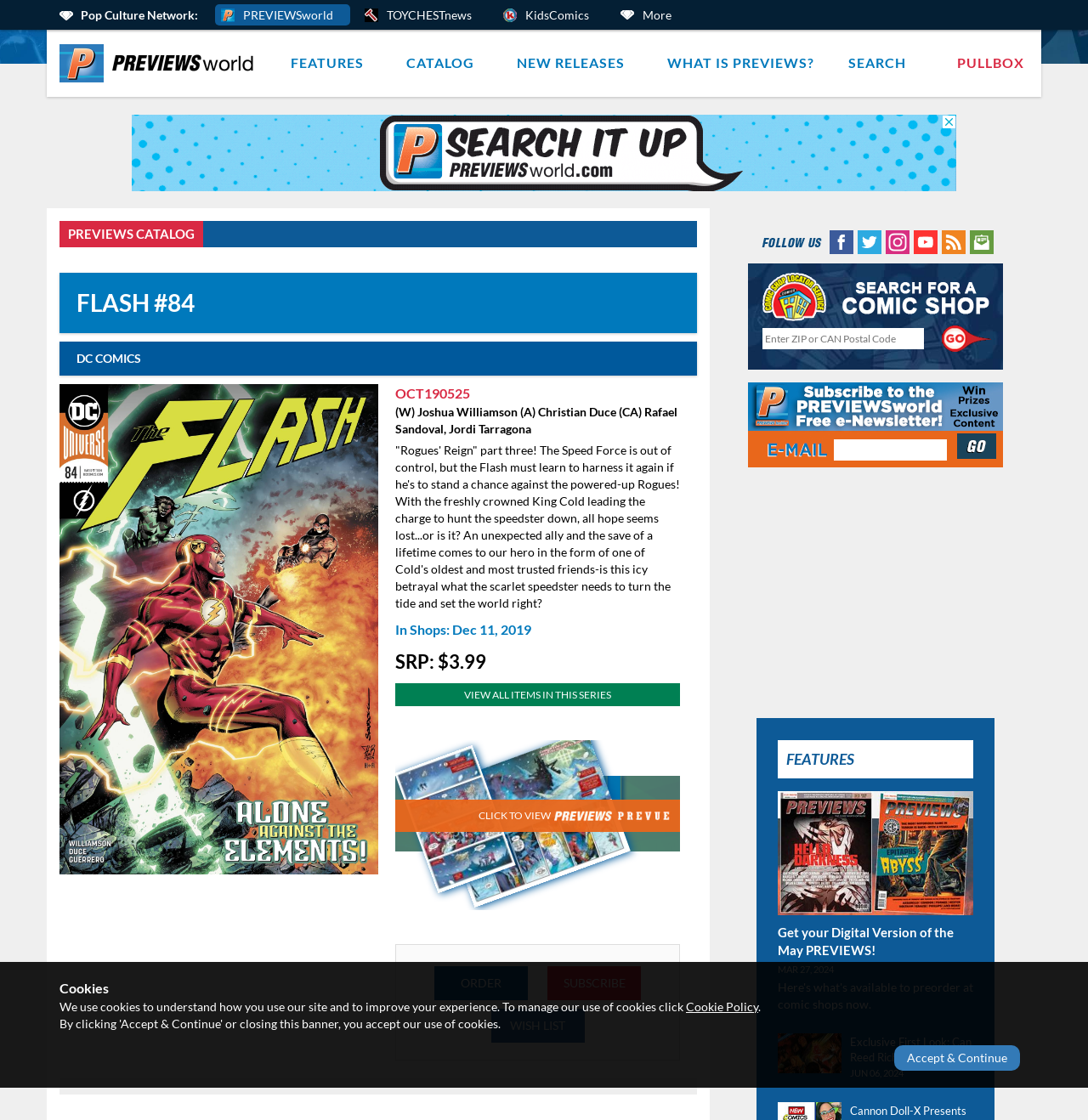Identify the bounding box coordinates of the region that should be clicked to execute the following instruction: "Order the FLASH #84 comic".

[0.399, 0.863, 0.485, 0.893]